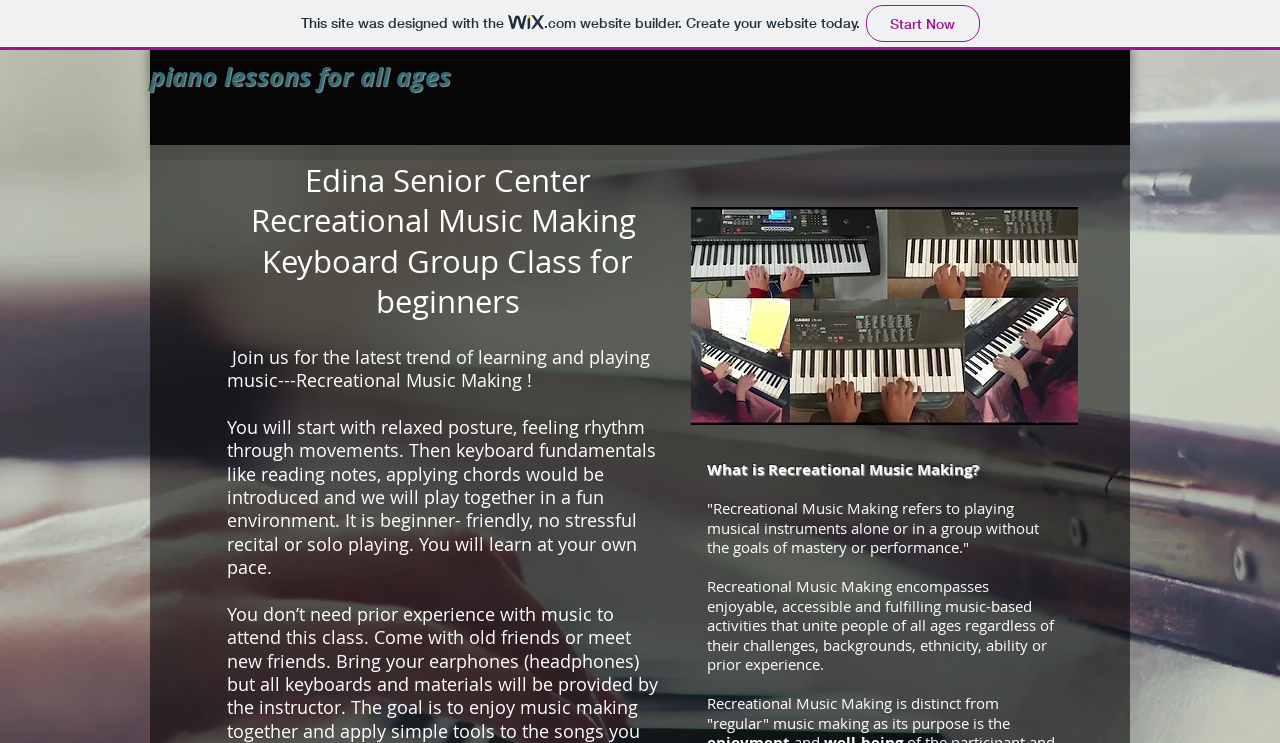Answer this question using a single word or a brief phrase:
How many links are there in the navigation menu?

5